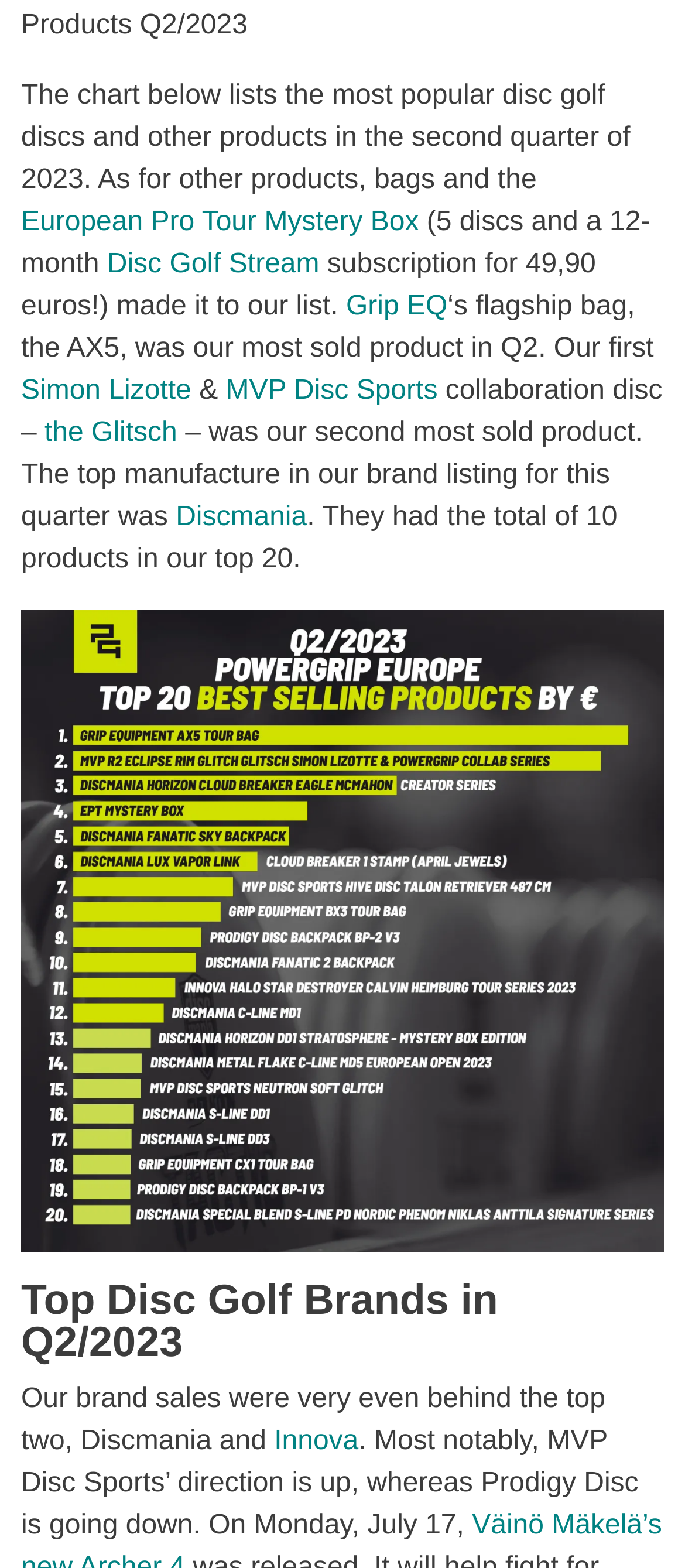What is the direction of MVP Disc Sports' sales?
Based on the screenshot, give a detailed explanation to answer the question.

According to the text, MVP Disc Sports' direction is up, indicating an increase in sales, whereas Prodigy Disc is going down.